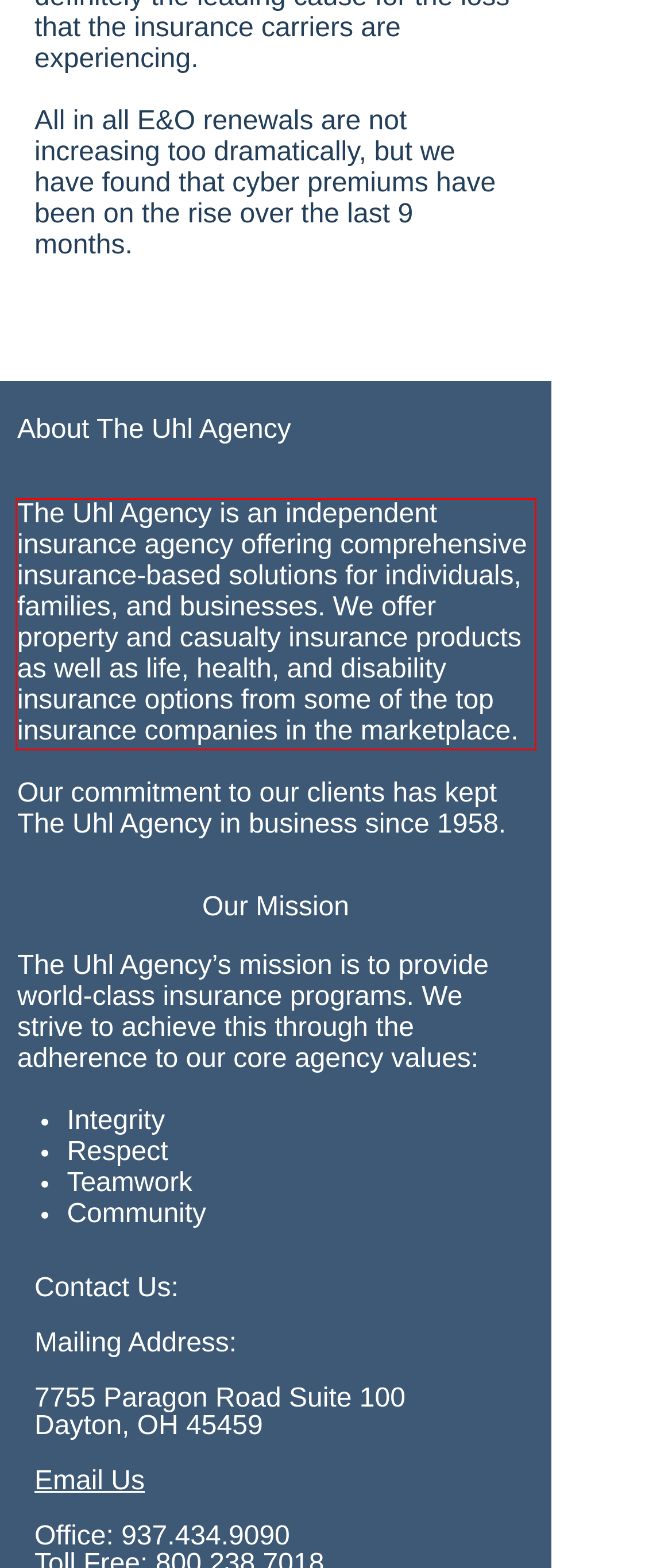With the provided screenshot of a webpage, locate the red bounding box and perform OCR to extract the text content inside it.

The Uhl Agency is an independent insurance agency offering comprehensive insurance-based solutions for individuals, families, and businesses. We offer property and casualty insurance products as well as life, health, and disability insurance options from some of the top insurance companies in the marketplace.